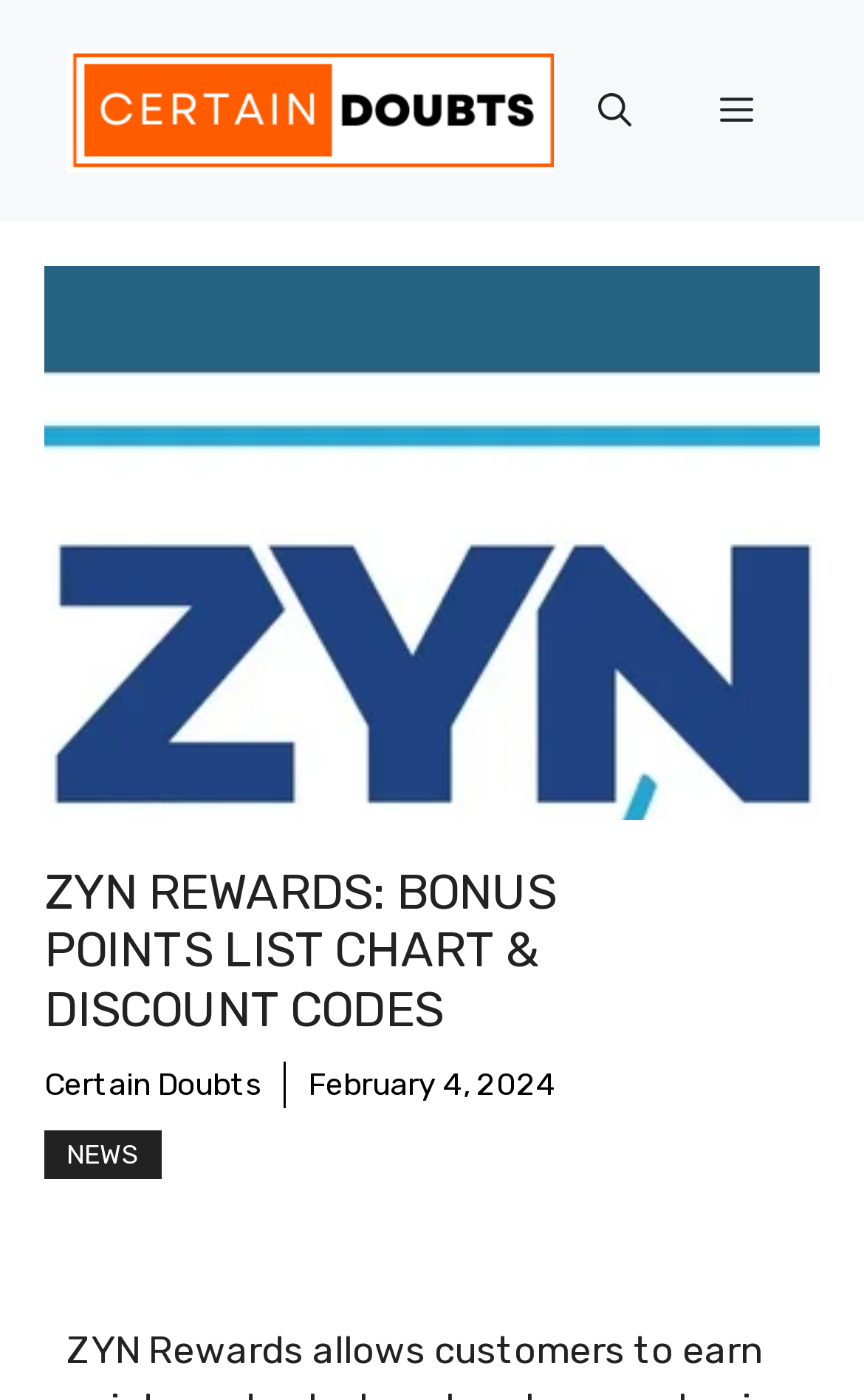What is the position of the 'Open search' button?
Give a detailed explanation using the information visible in the image.

I determined the position of the 'Open search' button by looking at its bounding box coordinates, which indicate that it is located at the top-right corner of the webpage.